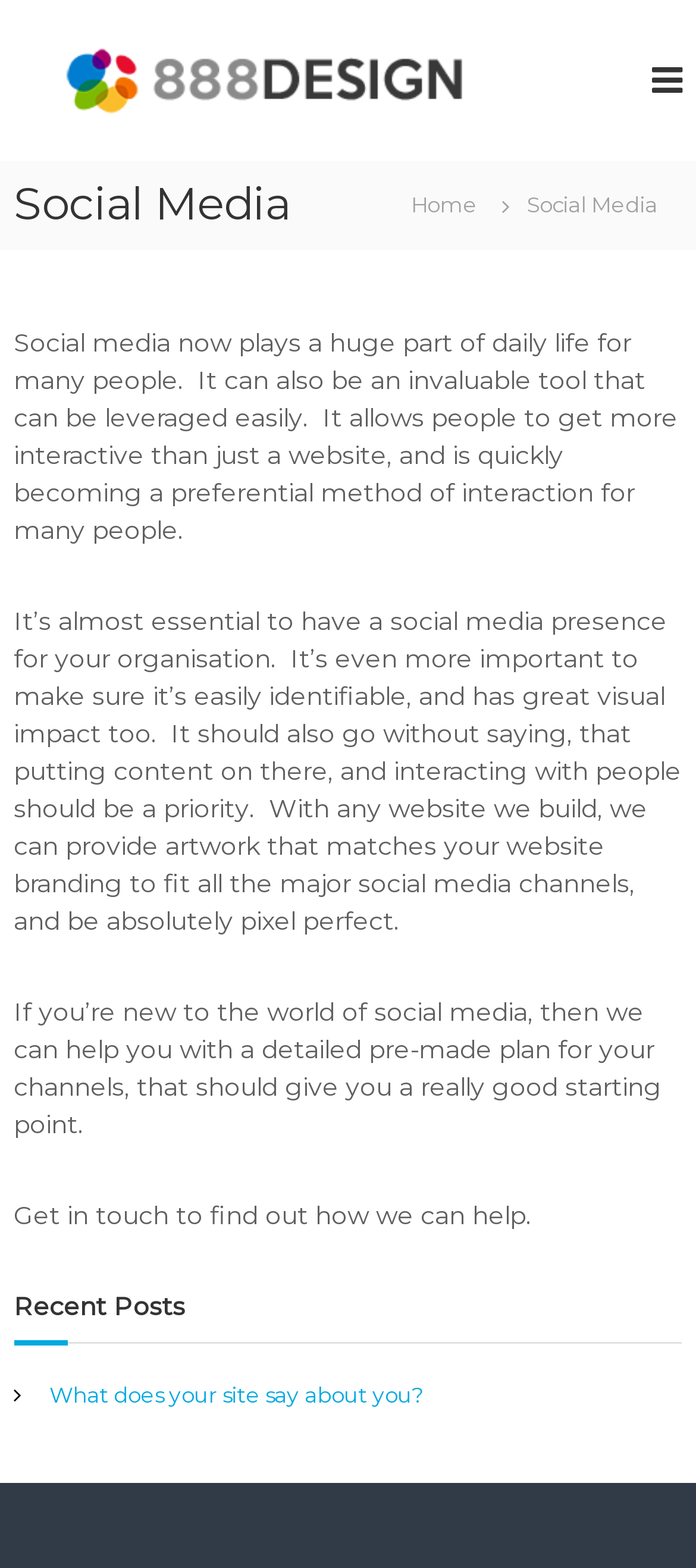Provide the bounding box coordinates of the HTML element described by the text: "Home".

[0.554, 0.119, 0.721, 0.14]